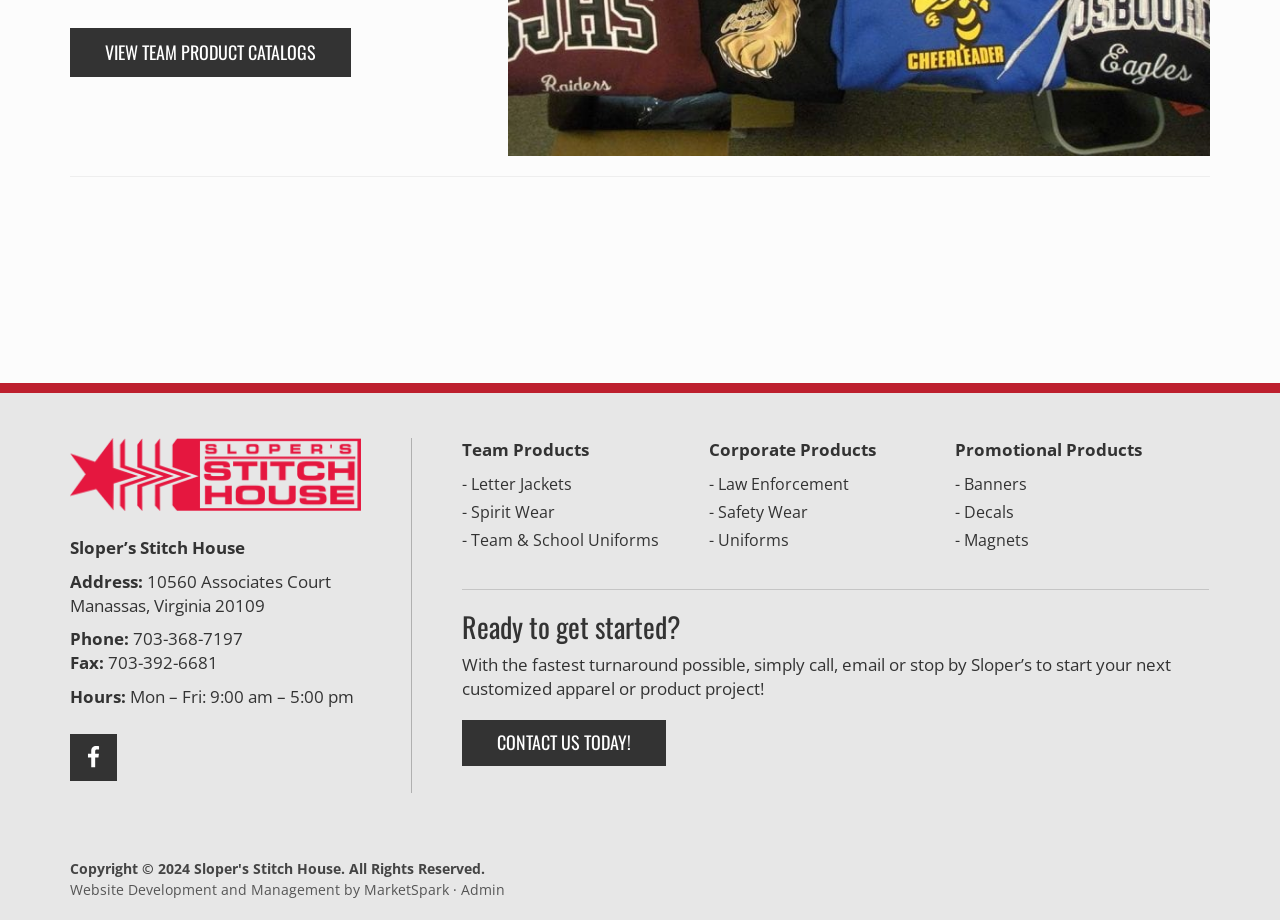Using the format (top-left x, top-left y, bottom-right x, bottom-right y), and given the element description, identify the bounding box coordinates within the screenshot: Facebook

[0.055, 0.798, 0.091, 0.849]